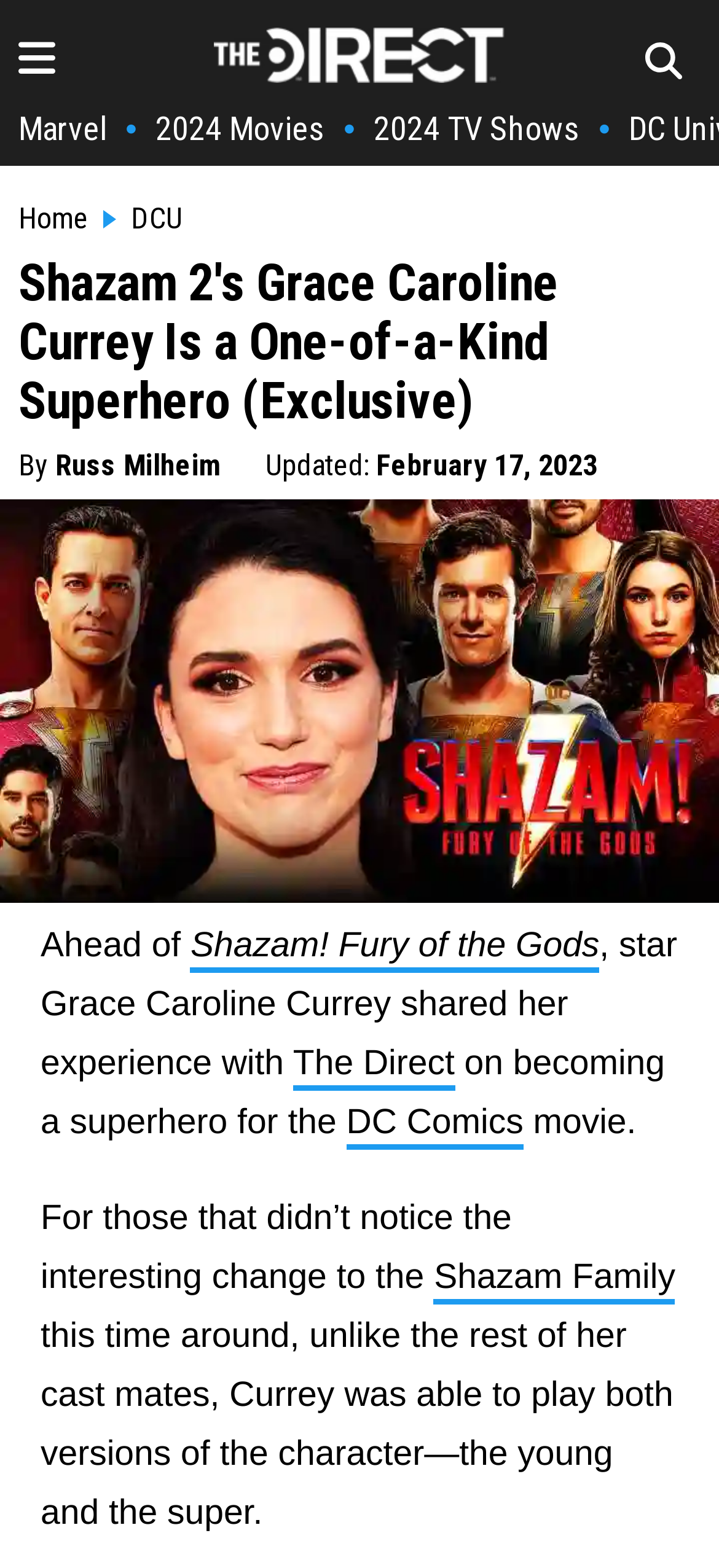Please mark the clickable region by giving the bounding box coordinates needed to complete this instruction: "View 2024 Movies".

[0.216, 0.069, 0.452, 0.094]